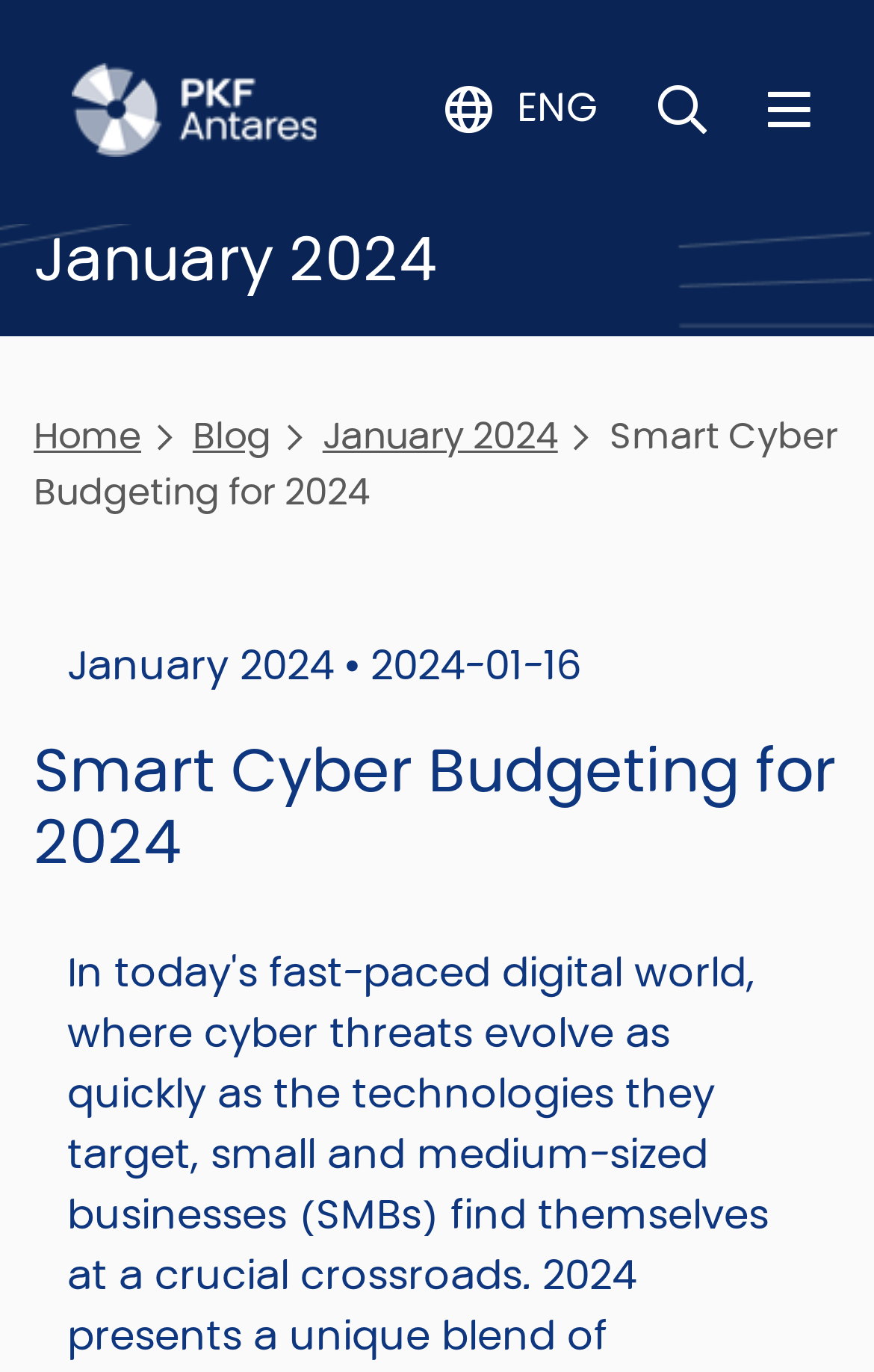Give a comprehensive overview of the webpage, including key elements.

The webpage appears to be a blog post titled "Smart Cyber Budgeting for 2024" from PKF Antares, dated January 16, 2024. At the top left corner, there is a PKF Antares logo, which is an image linked to the website's homepage. 

To the right of the logo, there are three buttons: a language selection button labeled "ENG", a search toggle button, and a navigation bar toggle button. These buttons are repeated below the logo, with slightly different positions and sizes.

Below the logo and buttons, there is a heading indicating the month and year of the blog post, "January 2024". Underneath this heading, there are three links: "Home", "Blog", and "January 2024". 

The main content of the blog post is headed by a title "Smart Cyber Budgeting for 2024", which is also the title of the webpage. Below the title, there is a subtitle "January 2024 • 2024-01-16", indicating the date of the post. The meta description suggests that the blog post discusses the challenges and opportunities in cybersecurity for 2024, emphasizing the need for action.